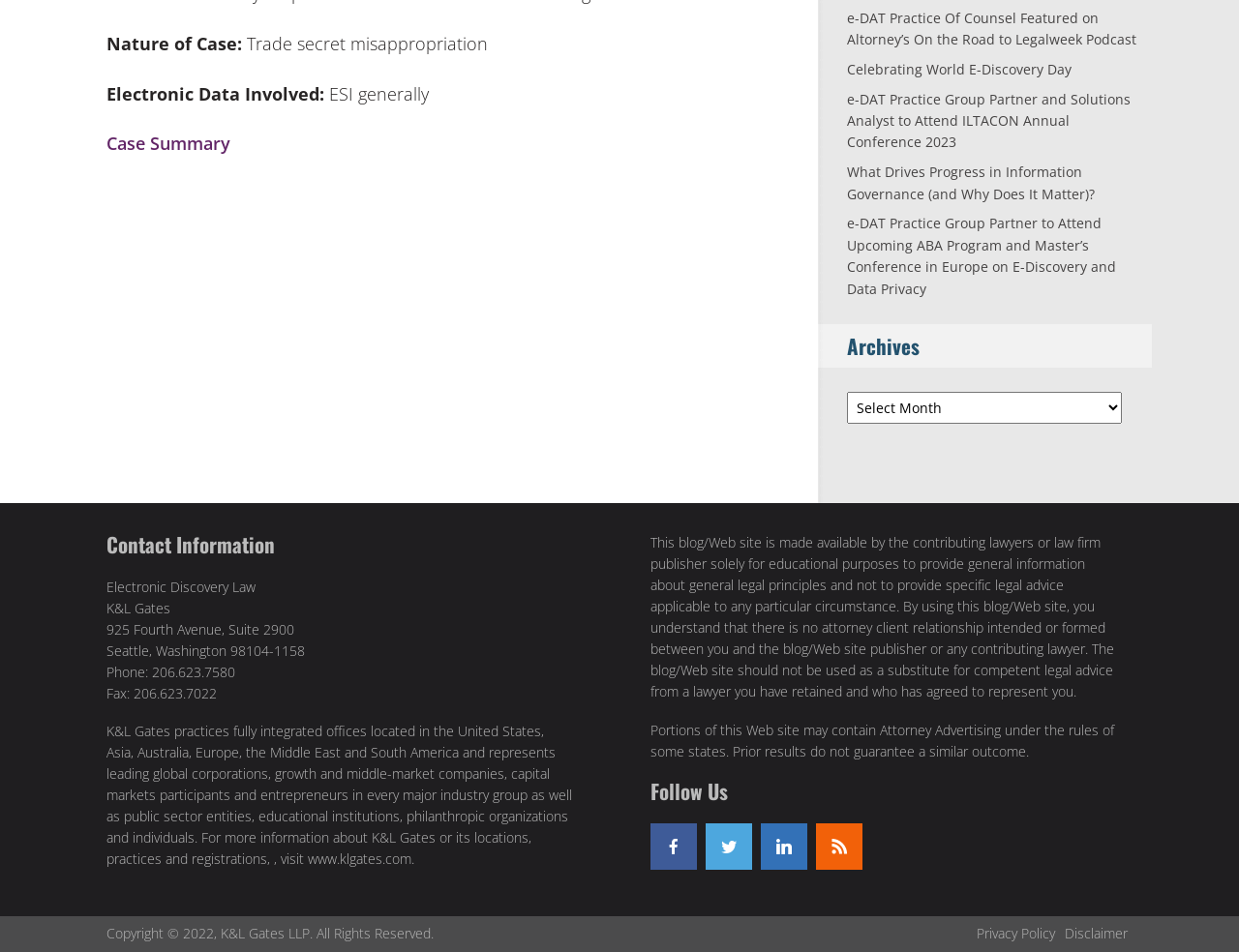Find the bounding box coordinates for the element described here: "Privacy Policy".

None